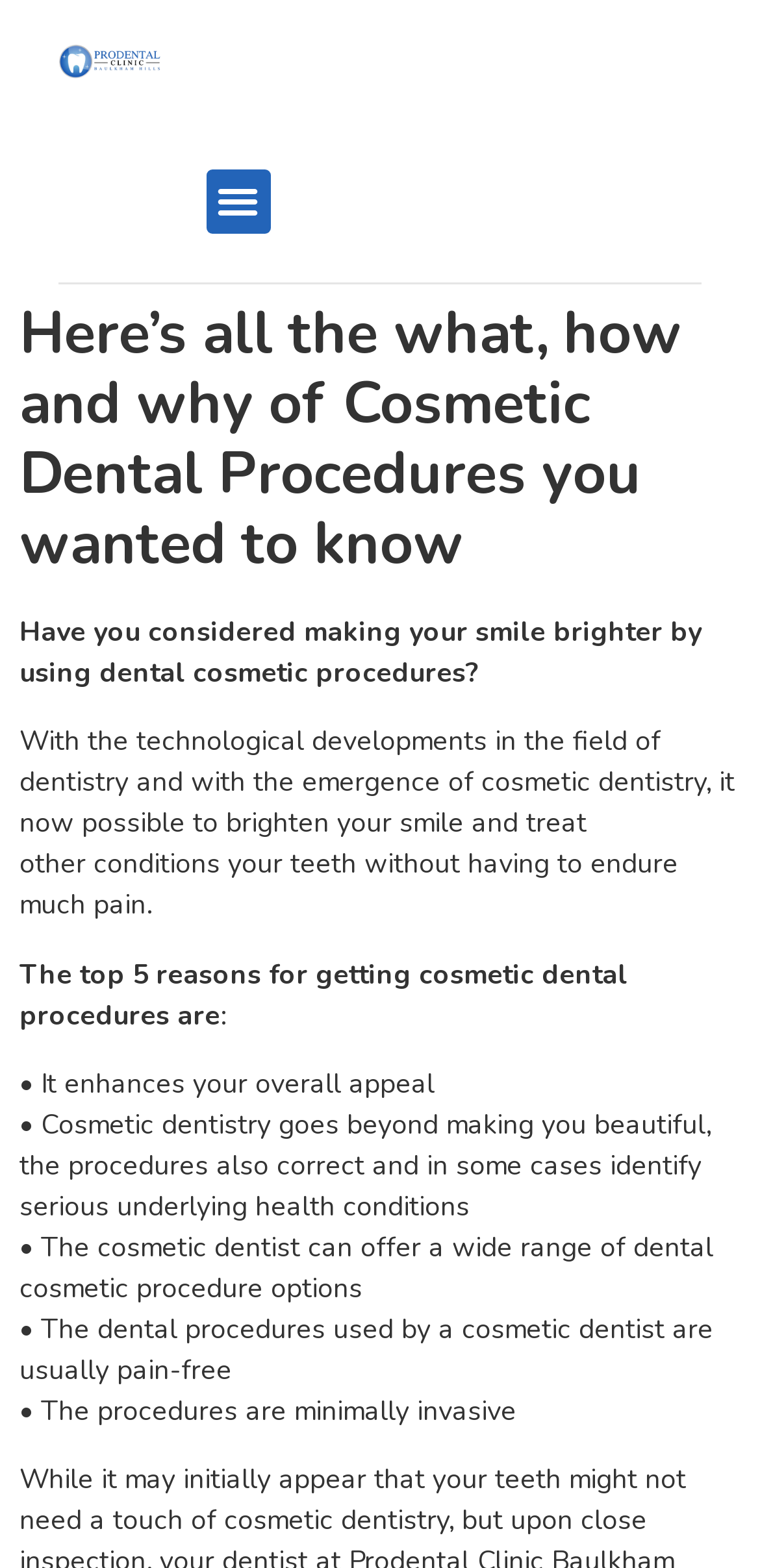Detail the webpage's structure and highlights in your description.

The webpage is about cosmetic dental procedures, with the title "THINGS TO KNOW ABOUT COSMETIC DENTAL PROCEDURES - Prodental" at the top. At the top left corner, there is a logo of Prodental Clinic. Next to the logo, there is a menu toggle button. 

Below the title, there is a heading that reads "Here’s all the what, how and why of Cosmetic Dental Procedures you wanted to know". This is followed by a paragraph of text that discusses the benefits of cosmetic dentistry, including the ability to brighten one's smile and treat conditions without much pain.

Further down, there is a subheading that lists the top 5 reasons for getting cosmetic dental procedures. These reasons are listed in bullet points, including enhancing one's overall appeal, correcting and identifying underlying health conditions, offering a wide range of procedure options, being pain-free, and being minimally invasive.